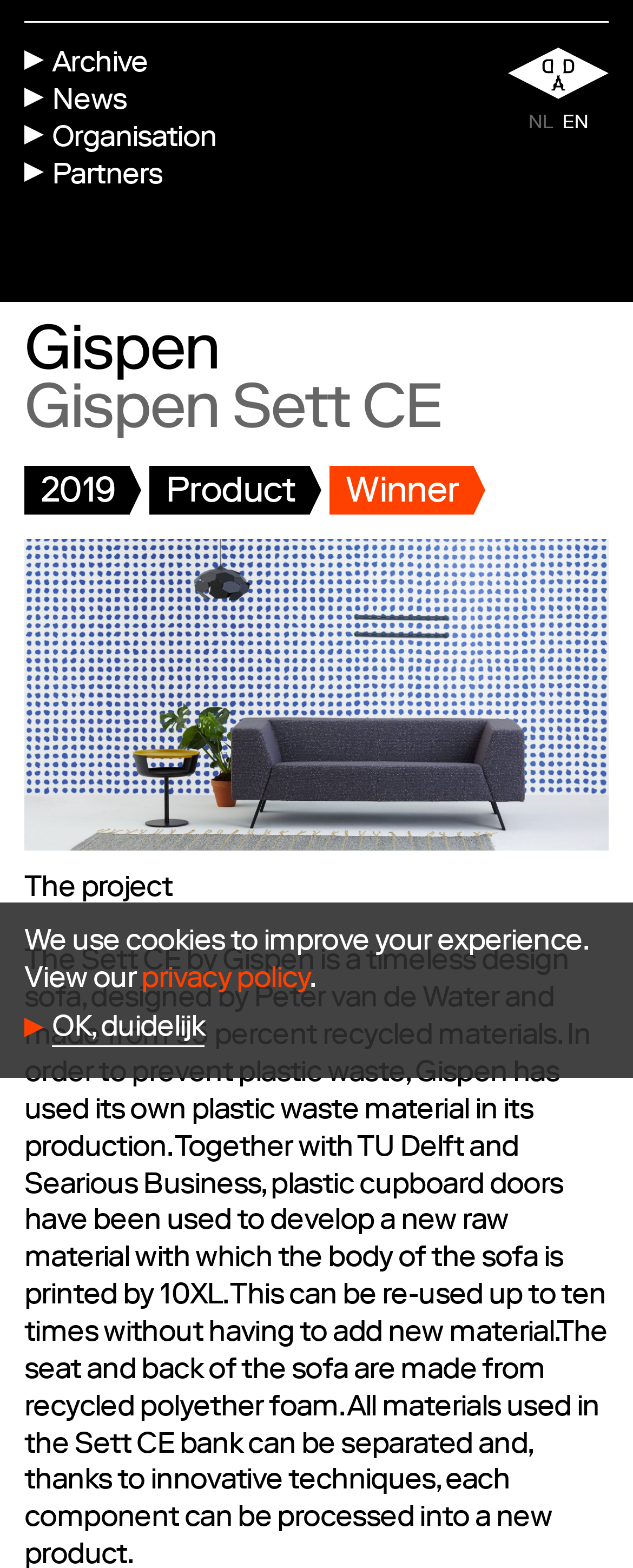What is the name of the project?
Offer a detailed and exhaustive answer to the question.

The heading on the webpage reads 'Gispen Sett CE', which suggests that it is the name of the project being referred to.